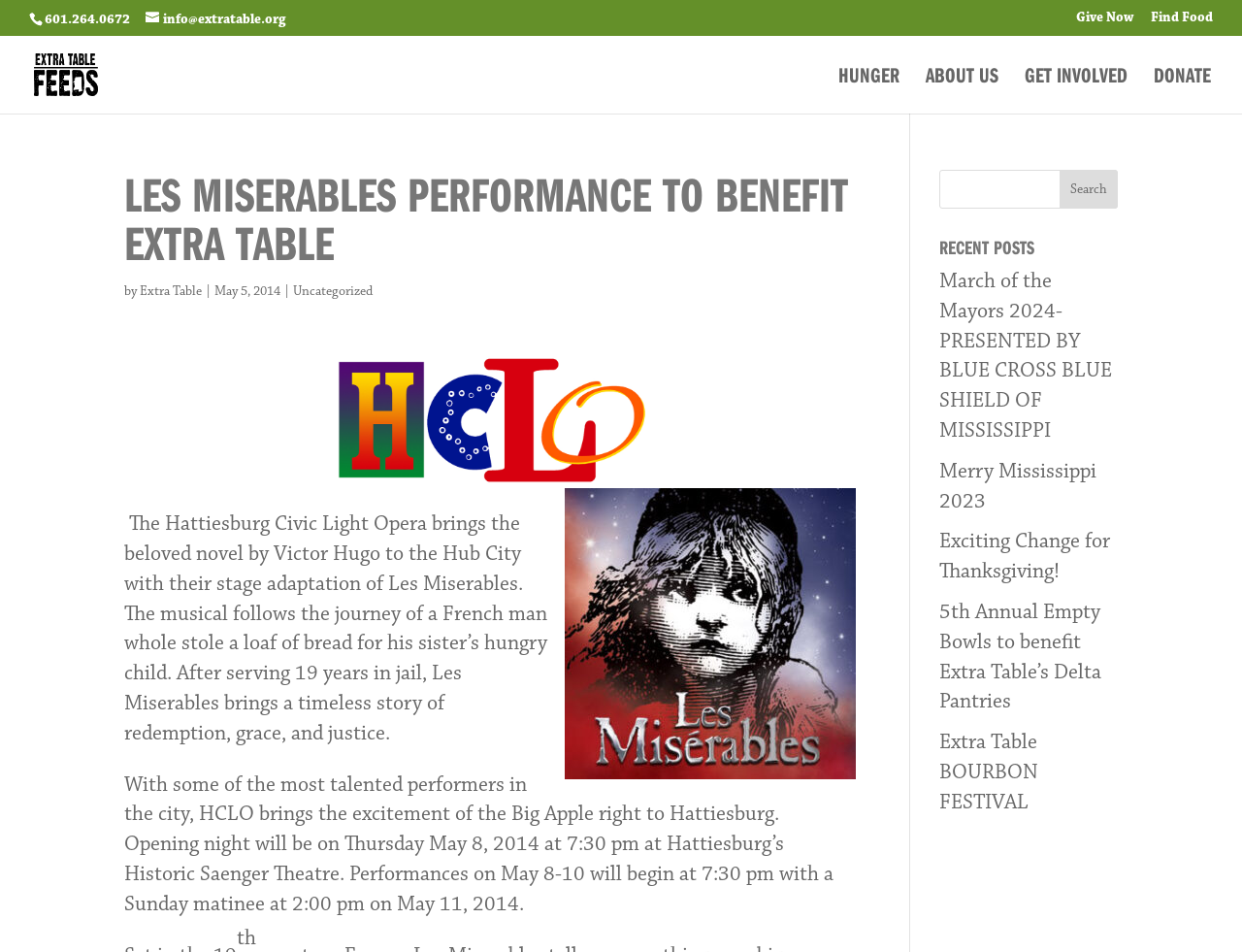Please respond in a single word or phrase: 
What is the organization benefiting from the Les Miserables performance?

Extra Table